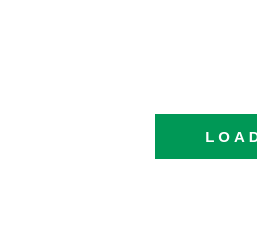Where is this type of visual element often seen? Using the information from the screenshot, answer with a single word or phrase.

E-commerce or content-driven websites